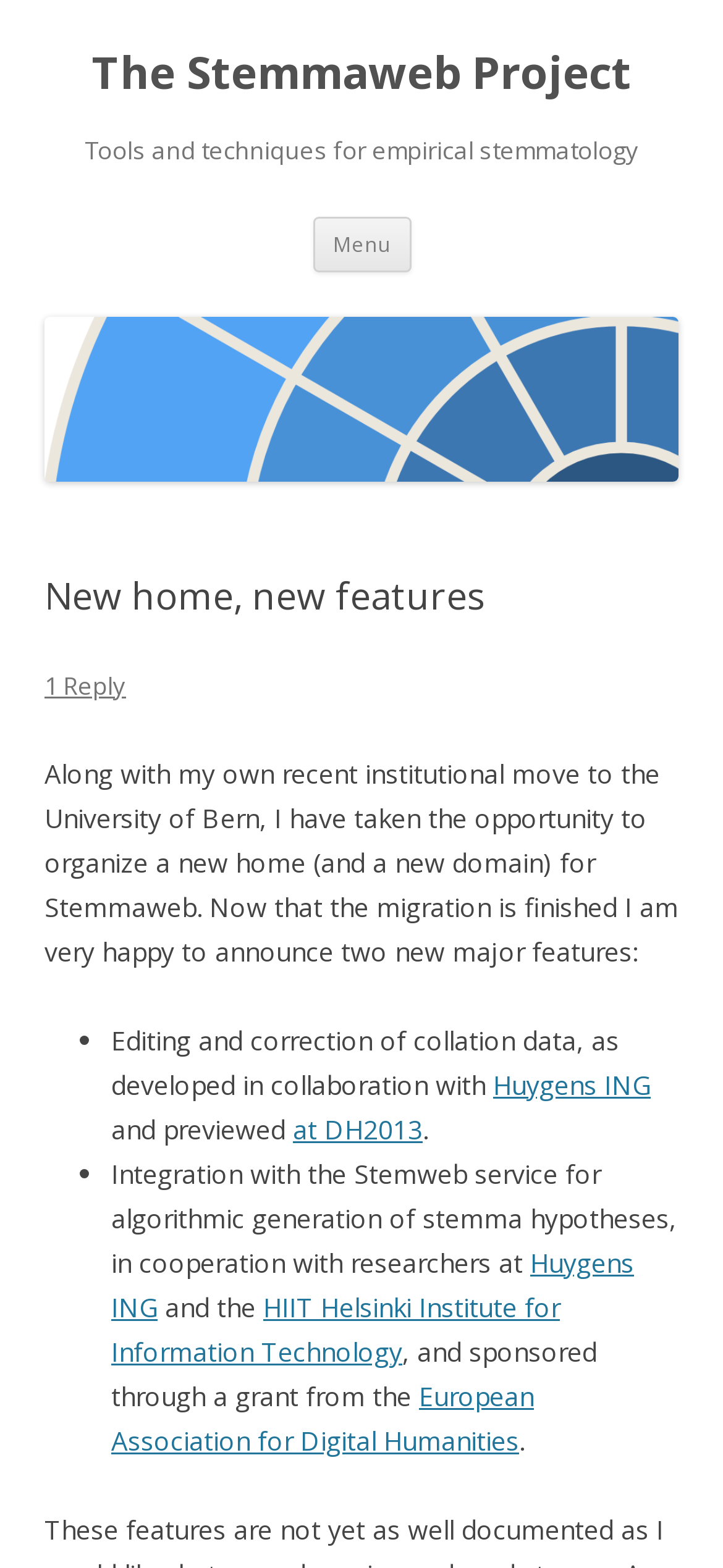Highlight the bounding box of the UI element that corresponds to this description: "Menu".

[0.432, 0.138, 0.568, 0.173]